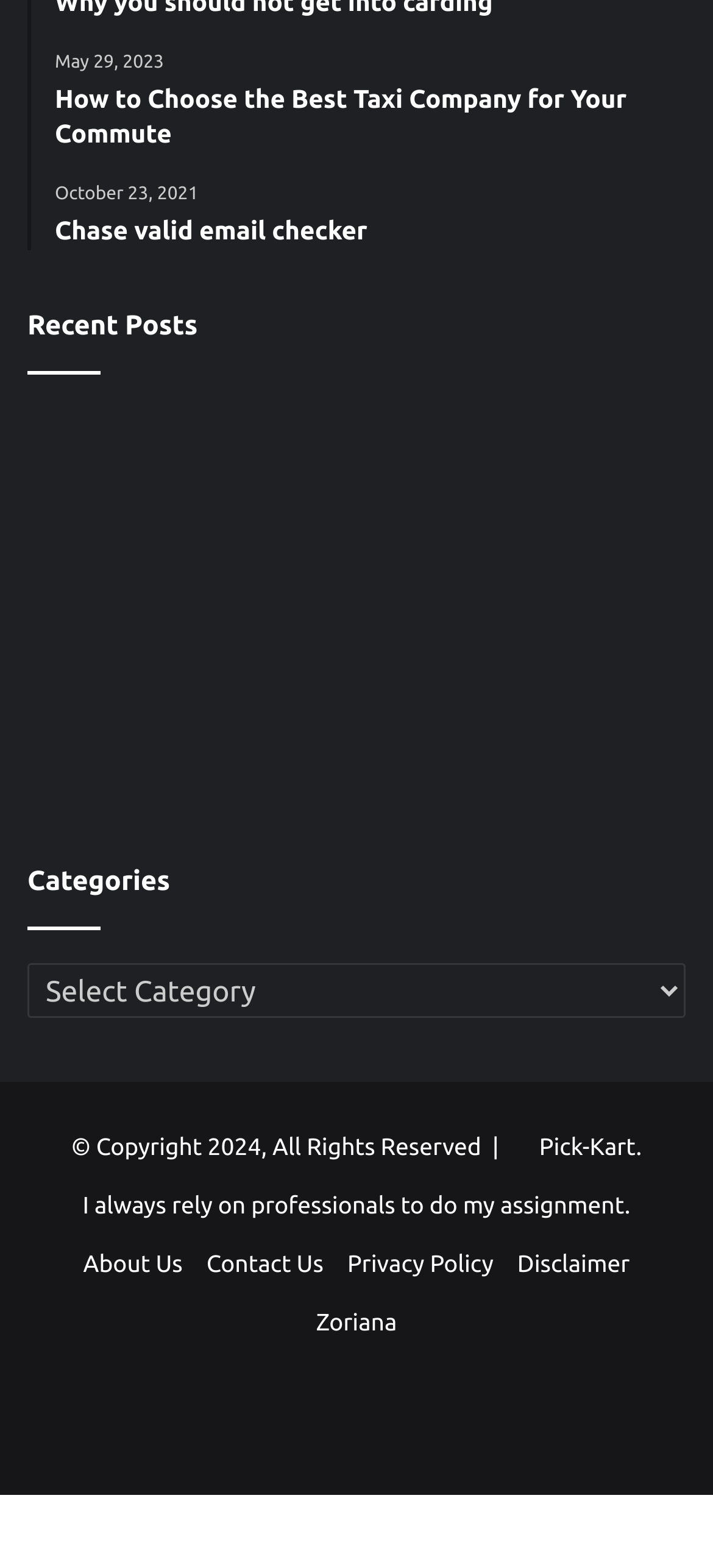How many social media links are present on the webpage?
Please give a detailed and elaborate answer to the question based on the image.

I found the links to Facebook, Twitter, YouTube, and Instagram at the bottom of the webpage, which are the social media links present on the webpage.